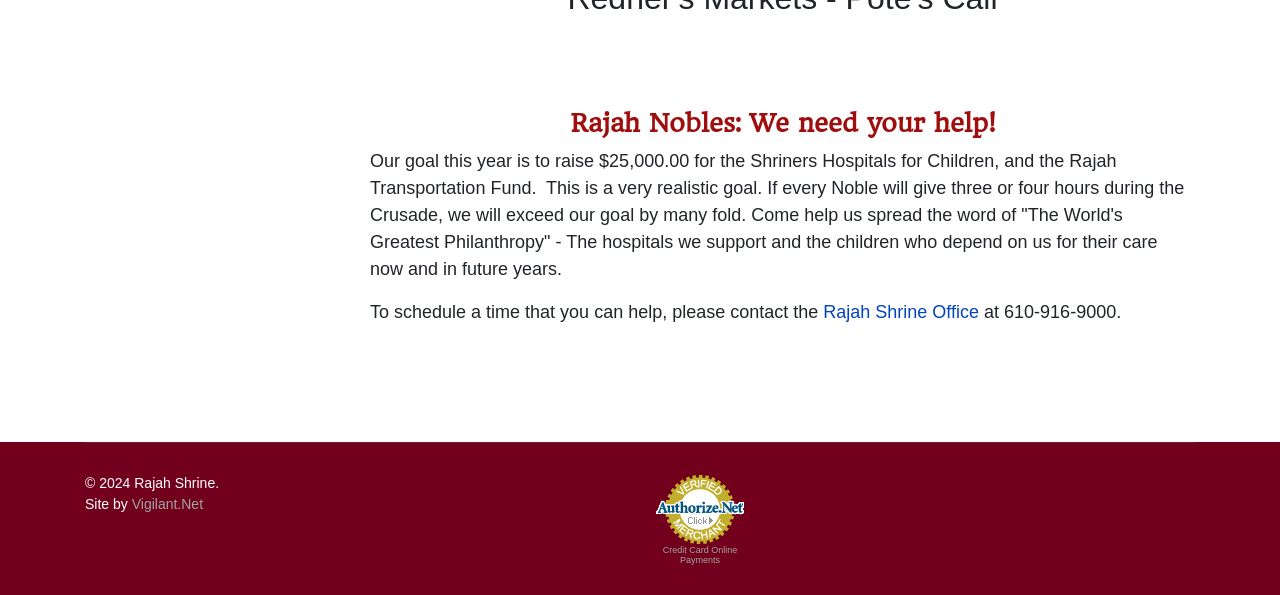How can online payments be made?
Based on the image, provide a one-word or brief-phrase response.

Credit Card Online Payments